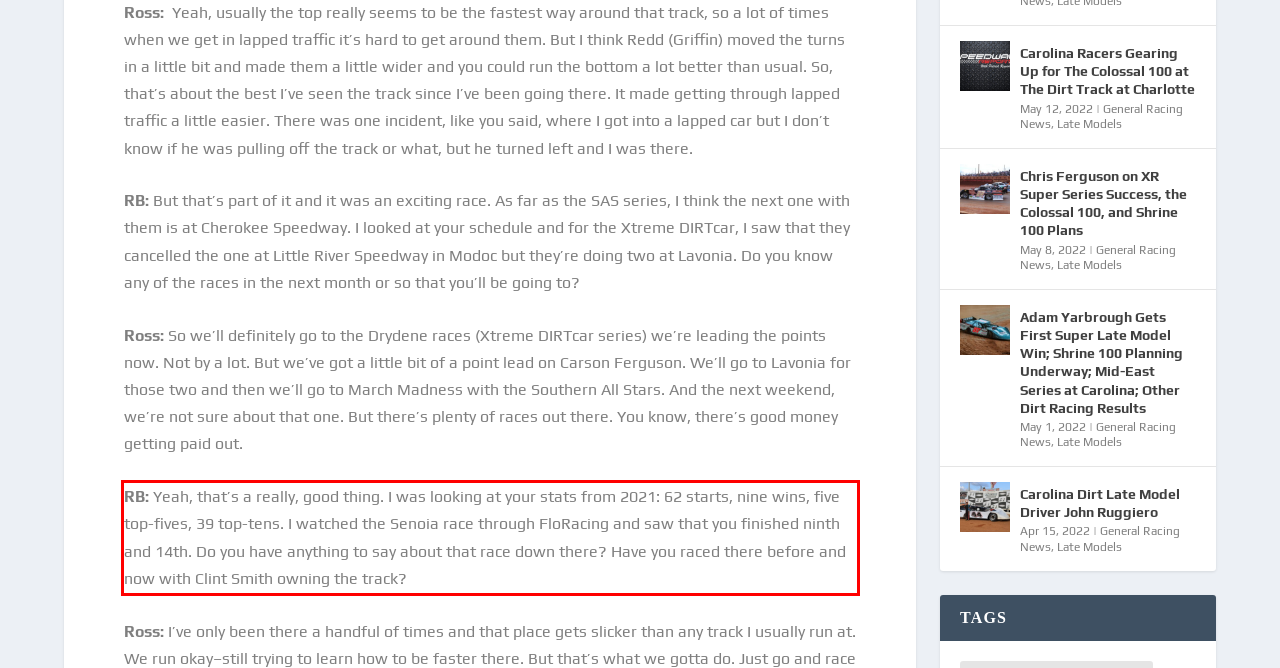Given the screenshot of a webpage, identify the red rectangle bounding box and recognize the text content inside it, generating the extracted text.

RB: Yeah, that’s a really, good thing. I was looking at your stats from 2021: 62 starts, nine wins, five top-fives, 39 top-tens. I watched the Senoia race through FloRacing and saw that you finished ninth and 14th. Do you have anything to say about that race down there? Have you raced there before and now with Clint Smith owning the track?